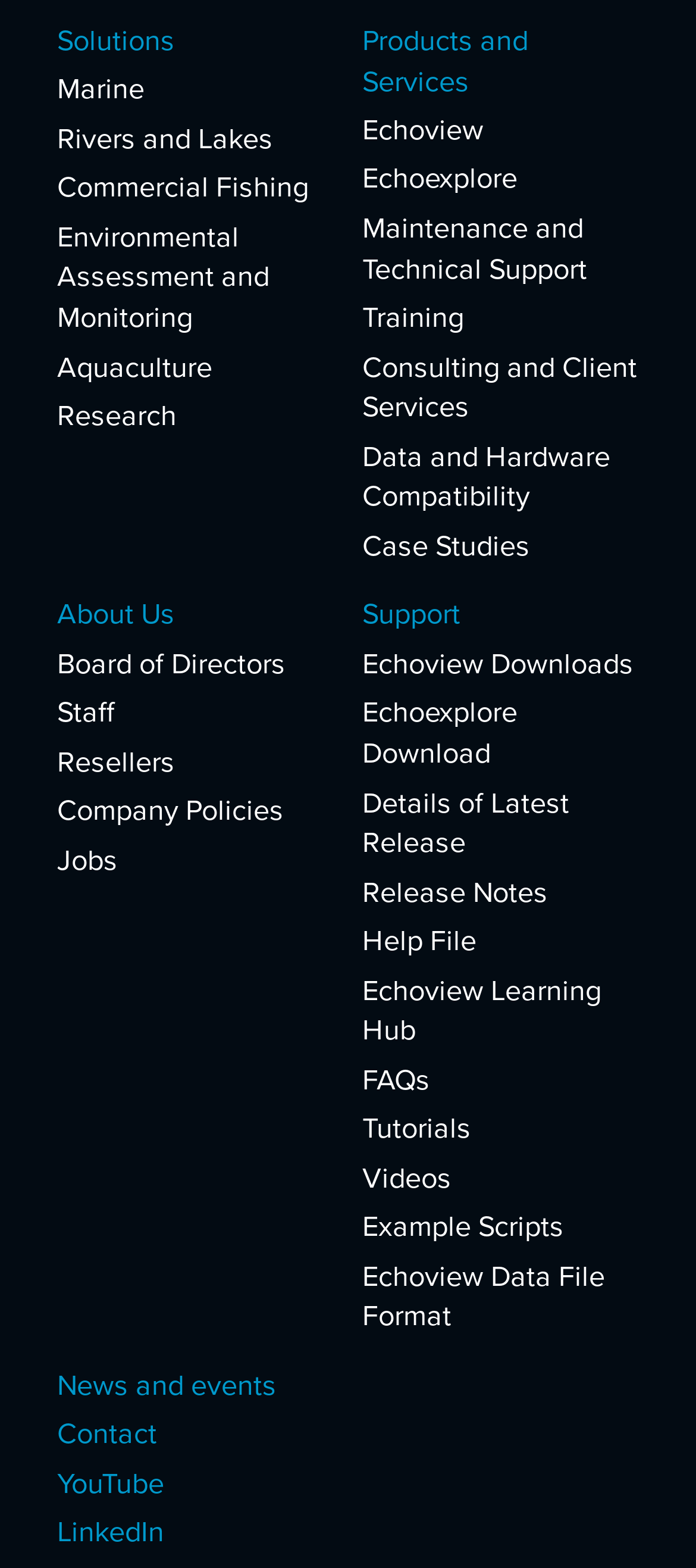Provide the bounding box coordinates of the HTML element this sentence describes: "Data and Hardware Compatibility".

[0.521, 0.279, 0.918, 0.33]